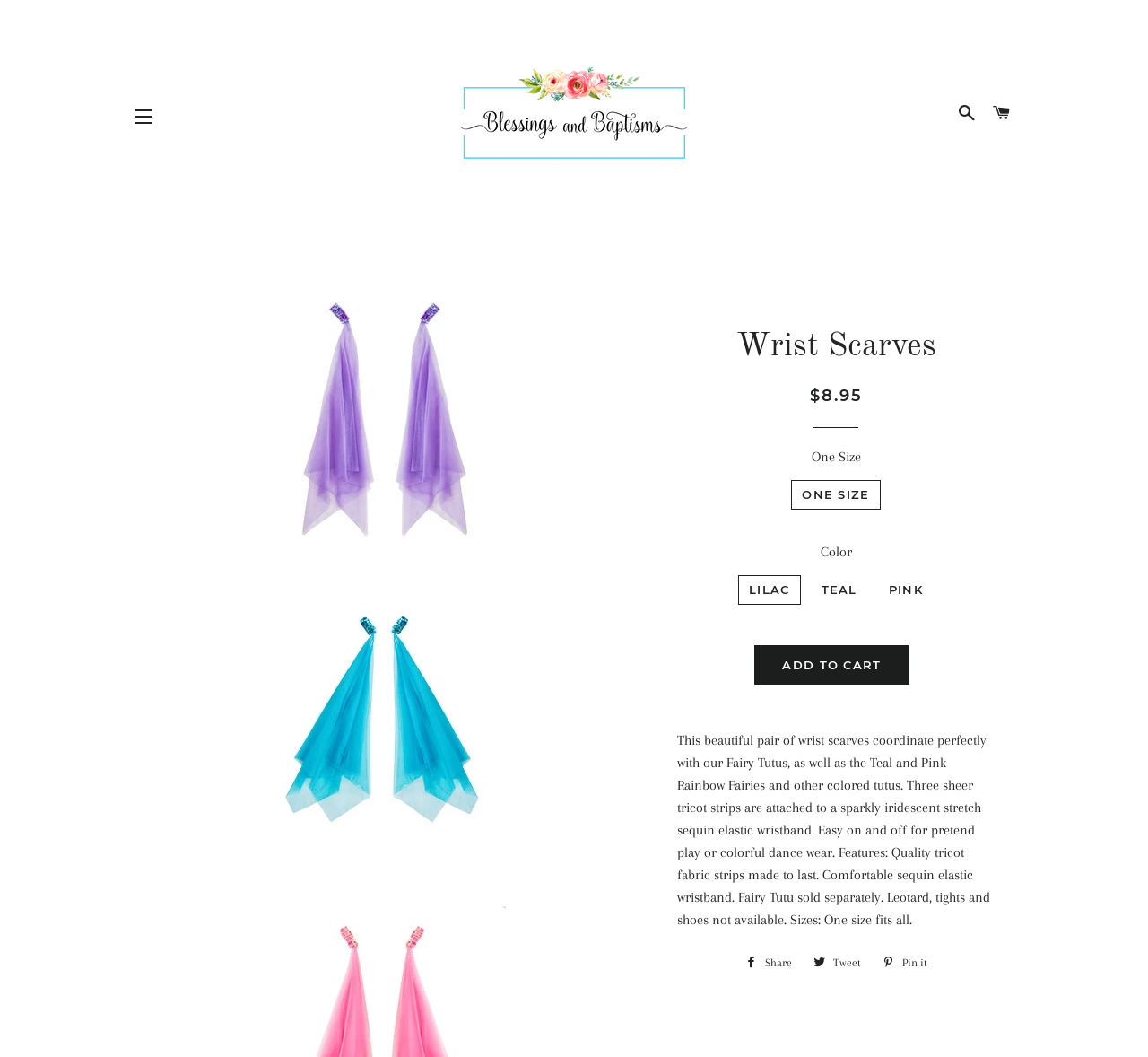Determine the bounding box of the UI element mentioned here: "Search". The coordinates must be in the format [left, top, right, bottom] with values ranging from 0 to 1.

[0.828, 0.081, 0.856, 0.132]